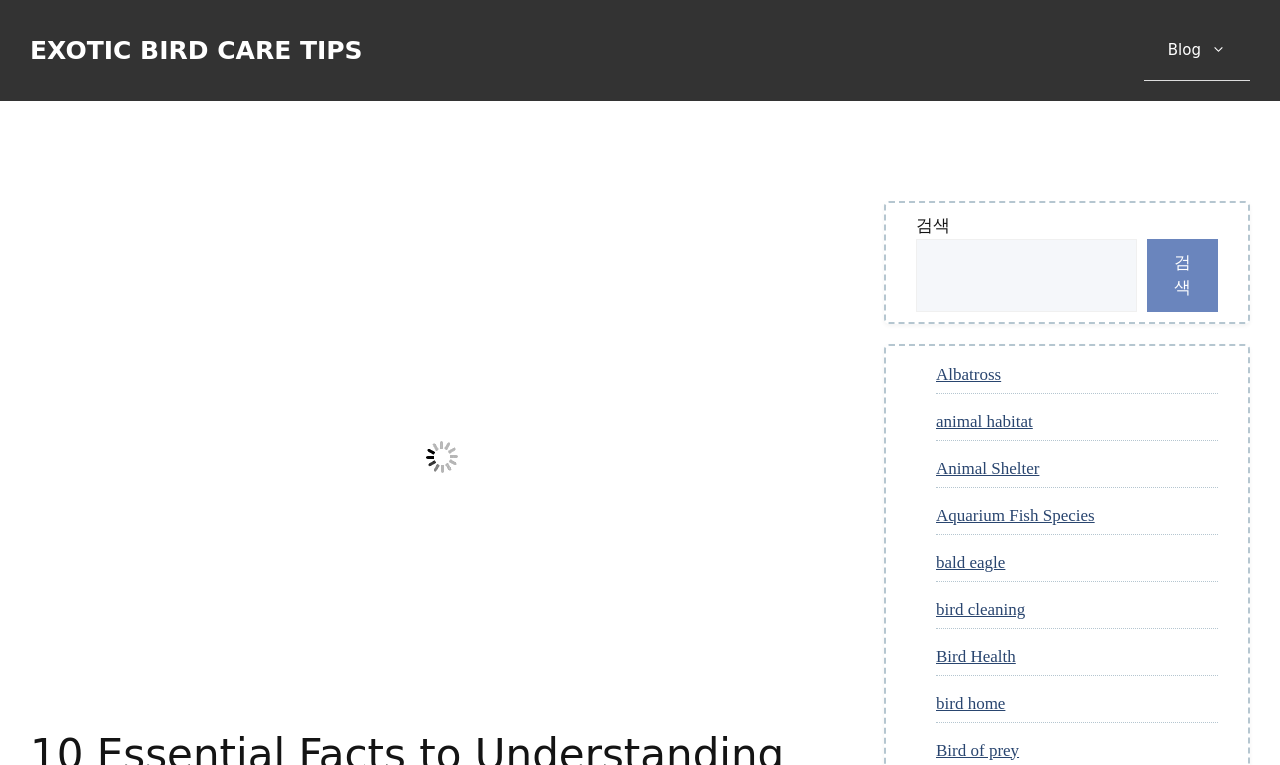Determine the main headline of the webpage and provide its text.

10 Essential Facts to Understanding the Owl: An Insight into Nature’s Majestic Bird of Prey